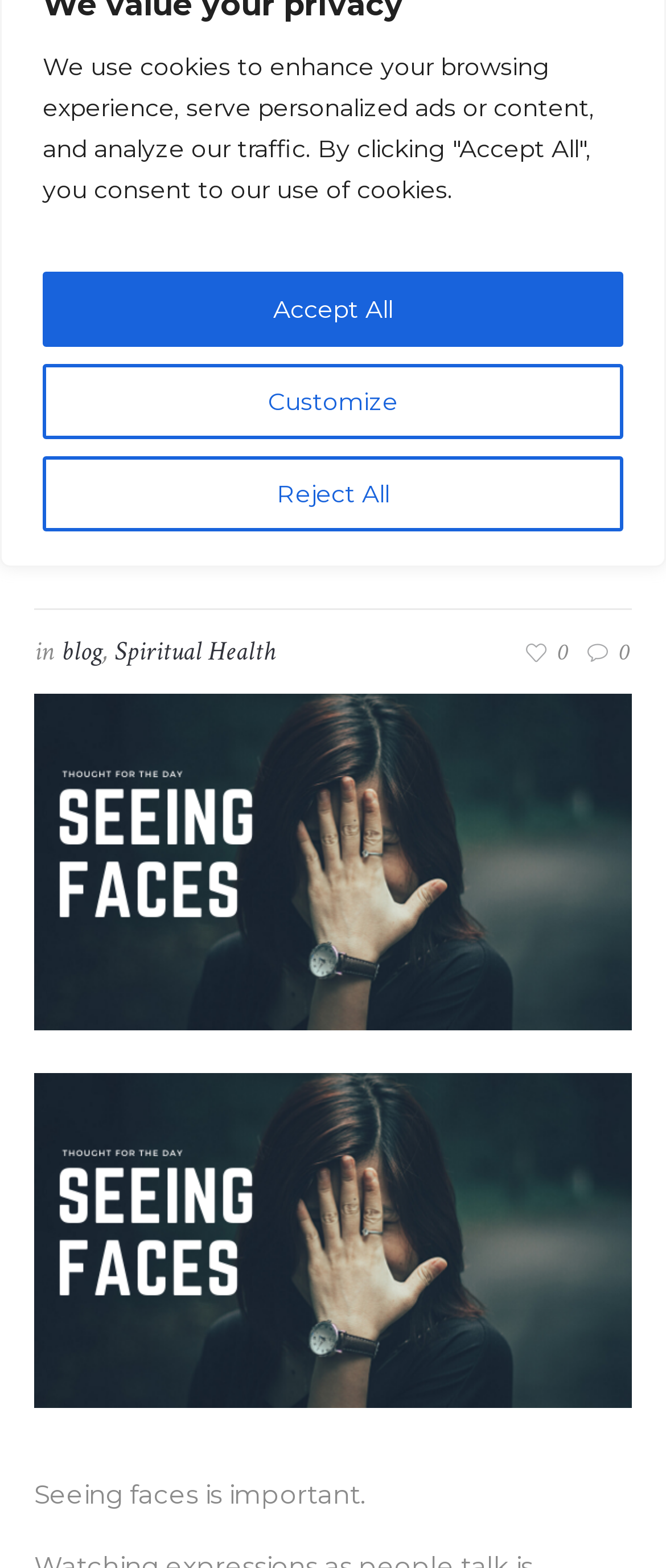Identify the bounding box for the UI element described as: "title="You Tube"". Ensure the coordinates are four float numbers between 0 and 1, formatted as [left, top, right, bottom].

[0.495, 0.046, 0.546, 0.068]